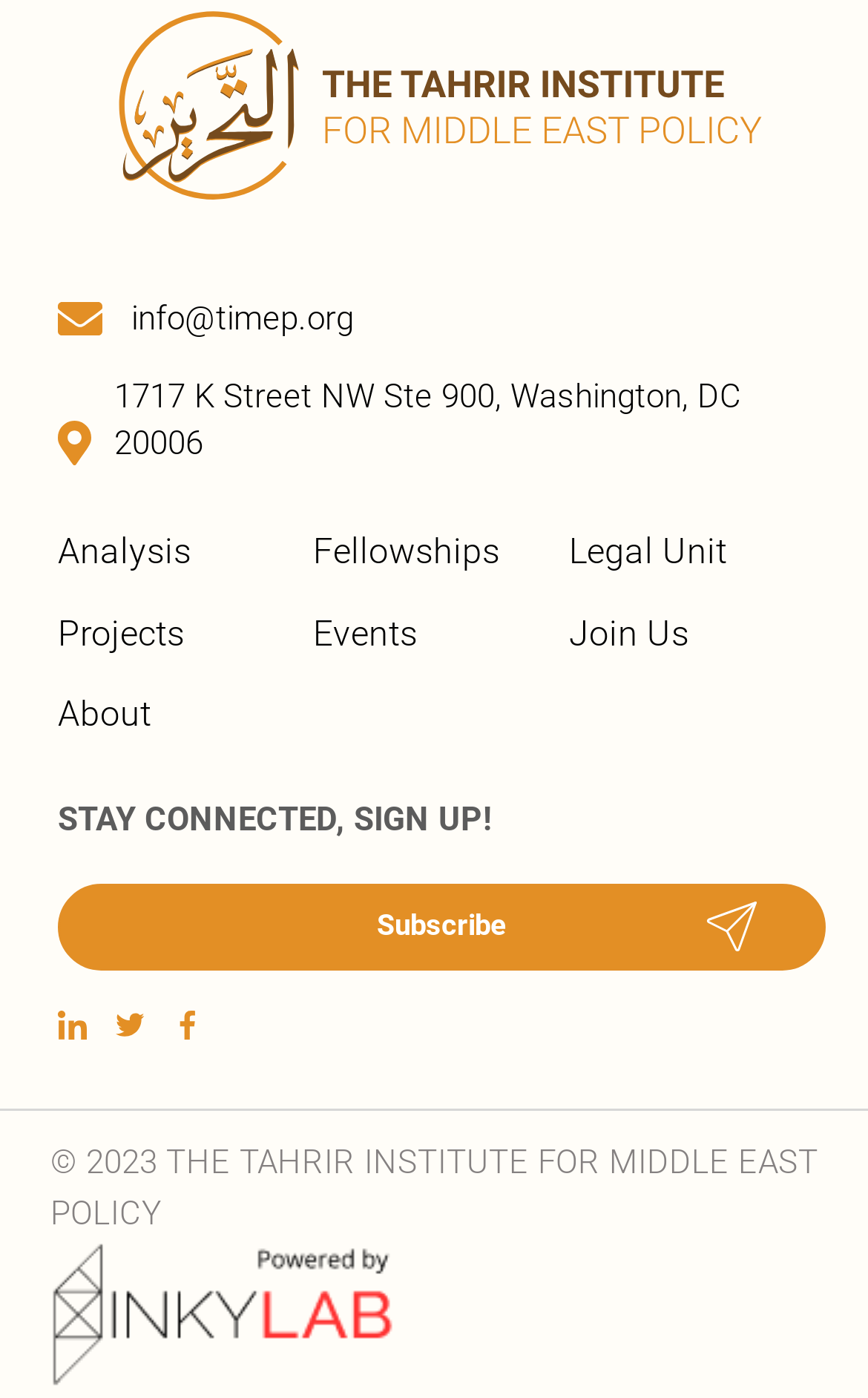Given the description of the UI element: "Join Us", predict the bounding box coordinates in the form of [left, top, right, bottom], with each value being a float between 0 and 1.

[0.656, 0.439, 0.794, 0.468]